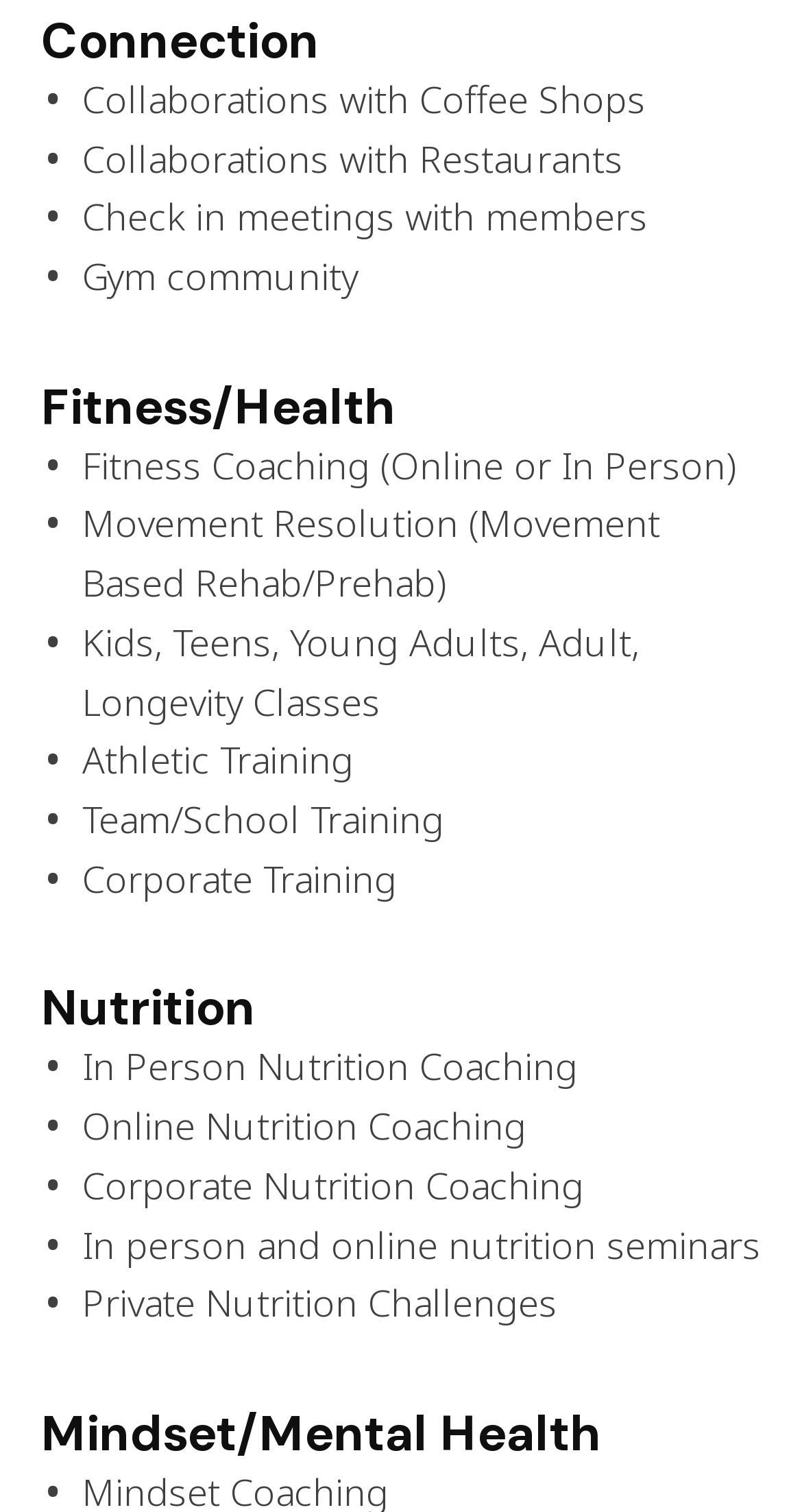Give a short answer to this question using one word or a phrase:
What is the first link listed under Connection?

Check in meetings with members